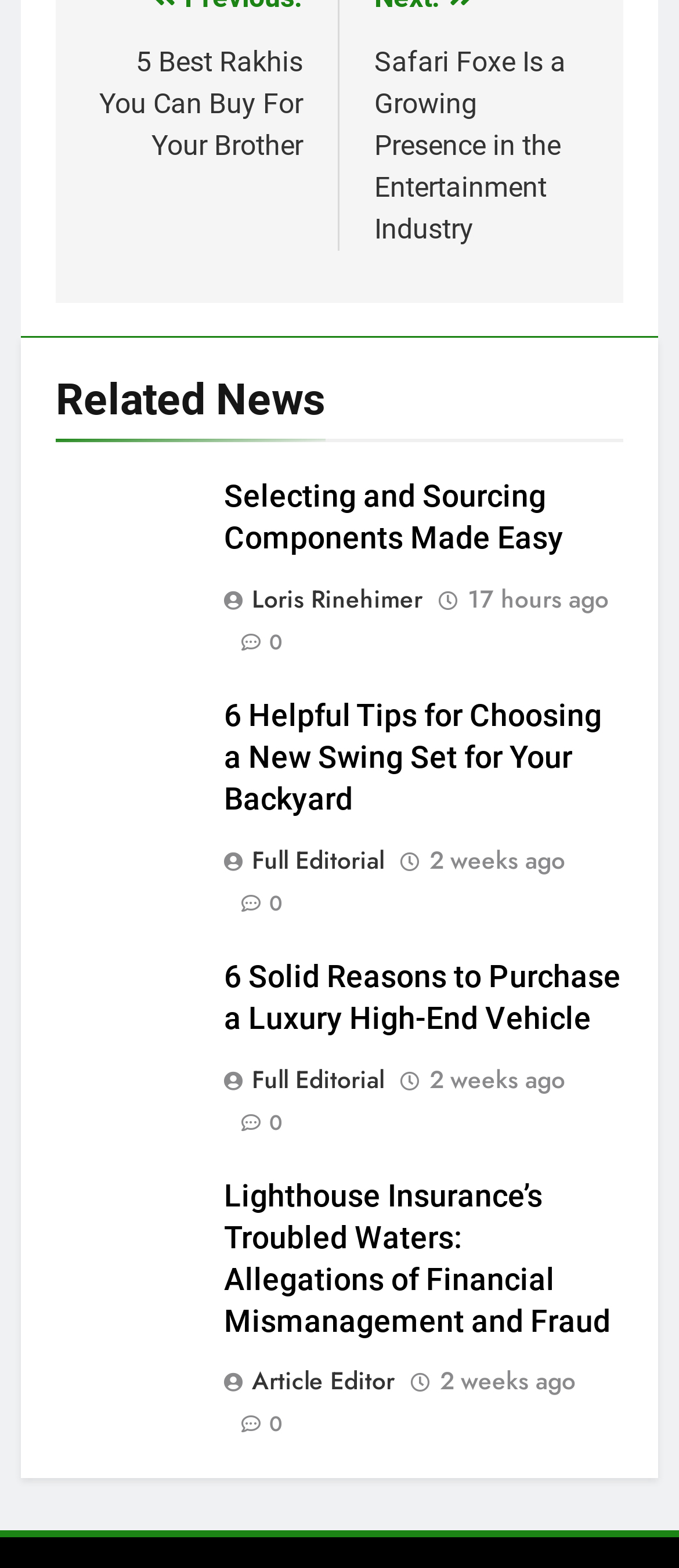What is the time period mentioned in the second article?
Look at the screenshot and give a one-word or phrase answer.

2 weeks ago